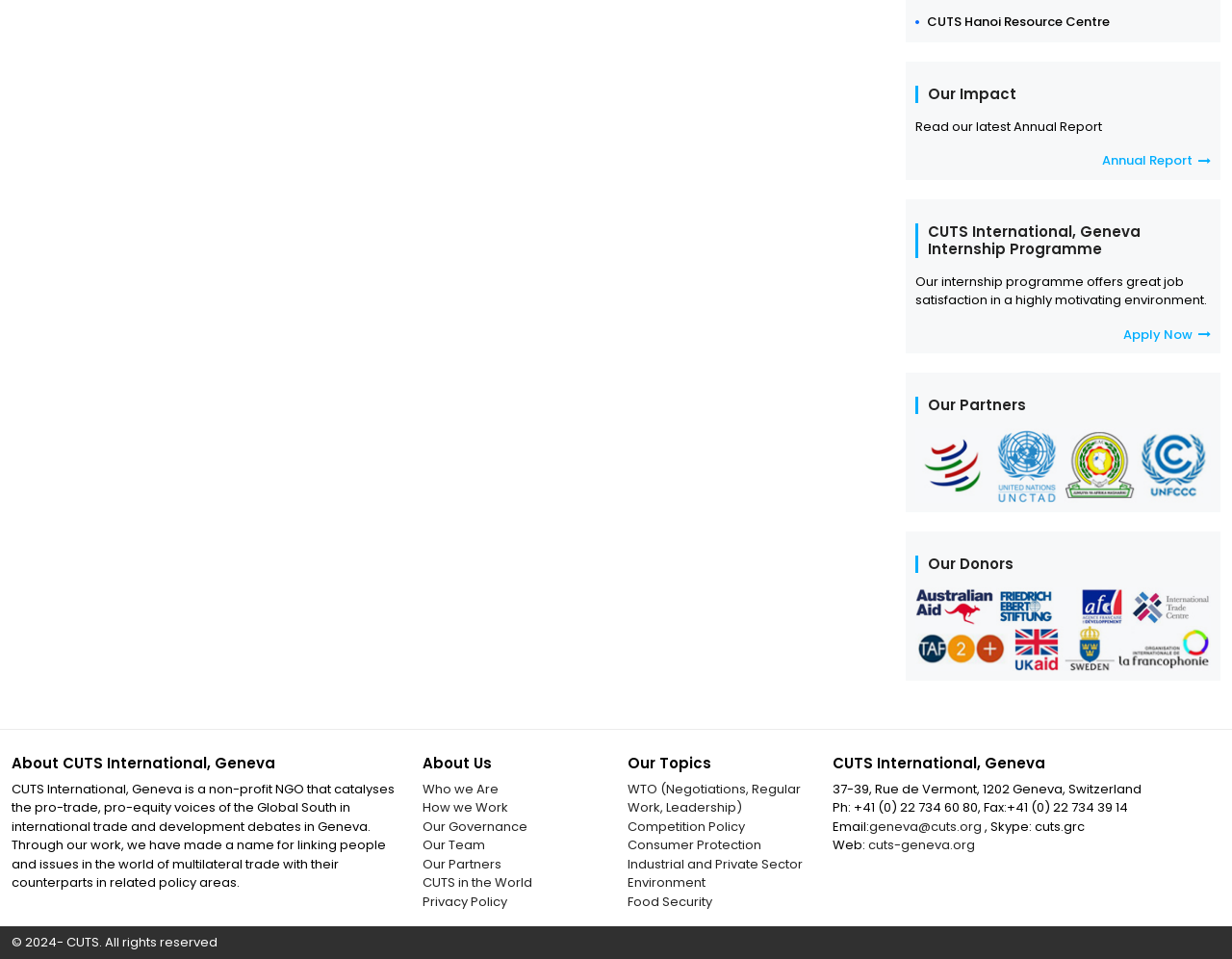Please identify the bounding box coordinates of the element I should click to complete this instruction: 'Learn about CUTS International, Geneva'. The coordinates should be given as four float numbers between 0 and 1, like this: [left, top, right, bottom].

[0.009, 0.787, 0.324, 0.805]